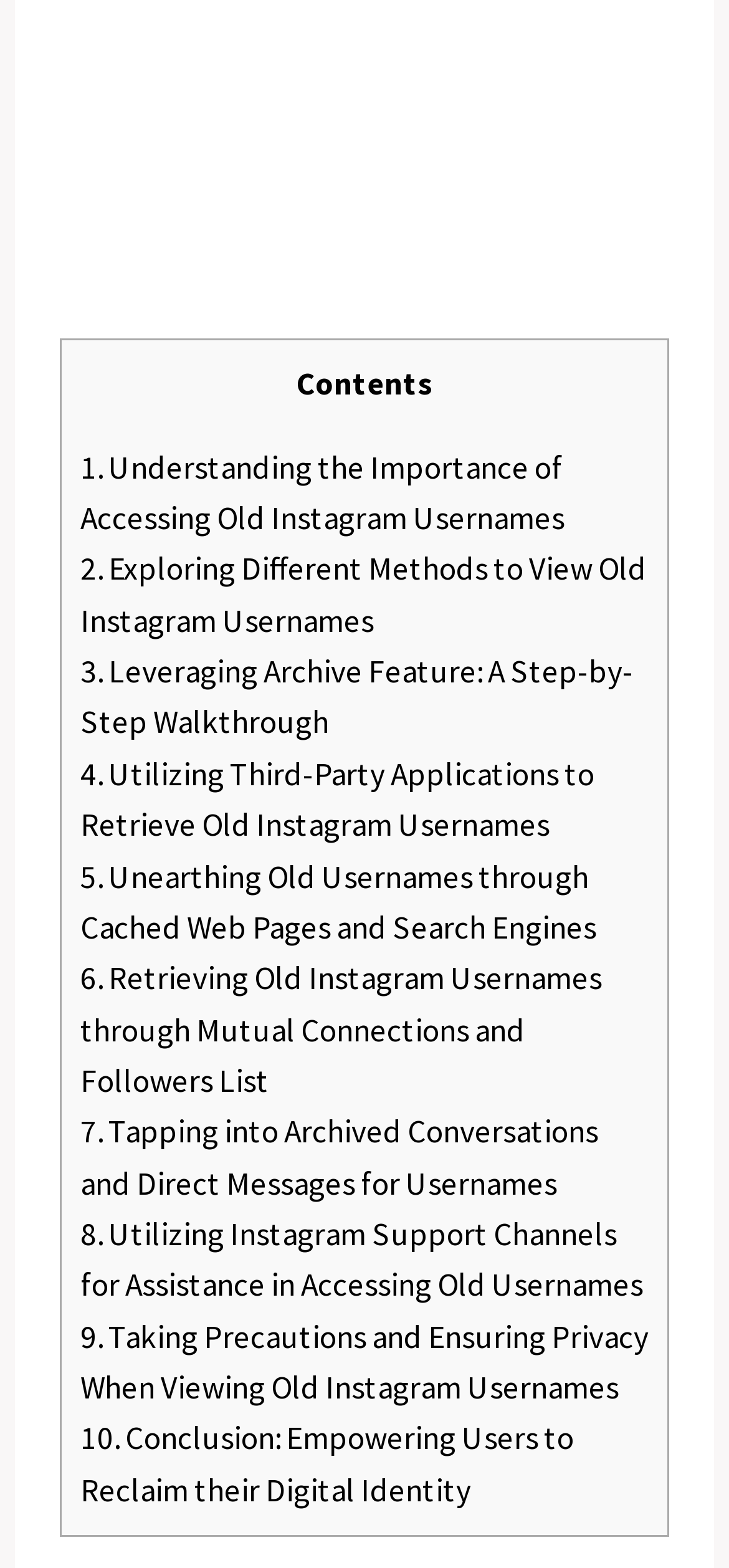What is the first topic discussed in the webpage?
Answer the question using a single word or phrase, according to the image.

Understanding the Importance of Accessing Old Instagram Usernames